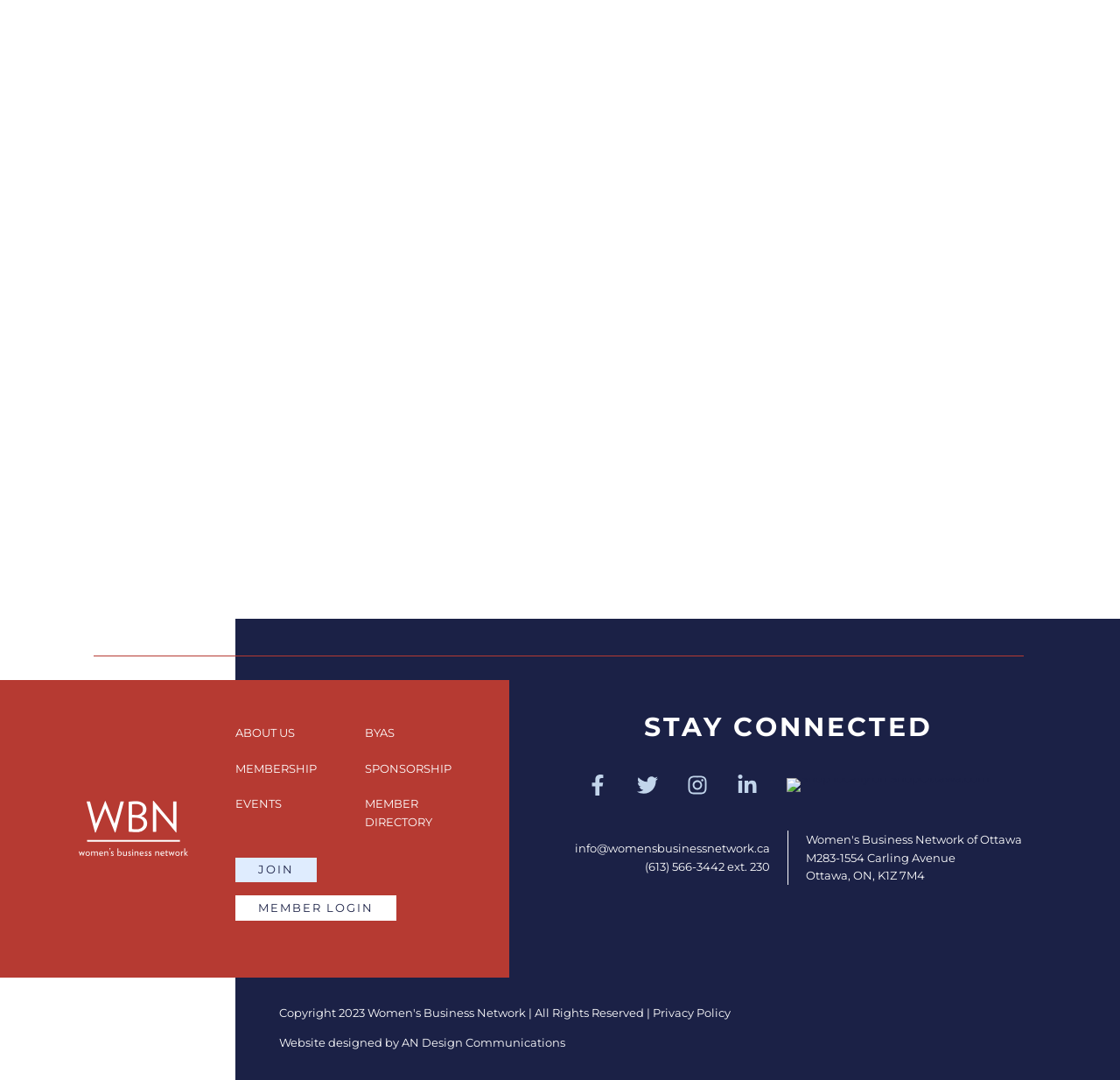From the screenshot, find the bounding box of the UI element matching this description: "alt="WBN - Women's Business Network"". Supply the bounding box coordinates in the form [left, top, right, bottom], each a float between 0 and 1.

[0.07, 0.742, 0.168, 0.793]